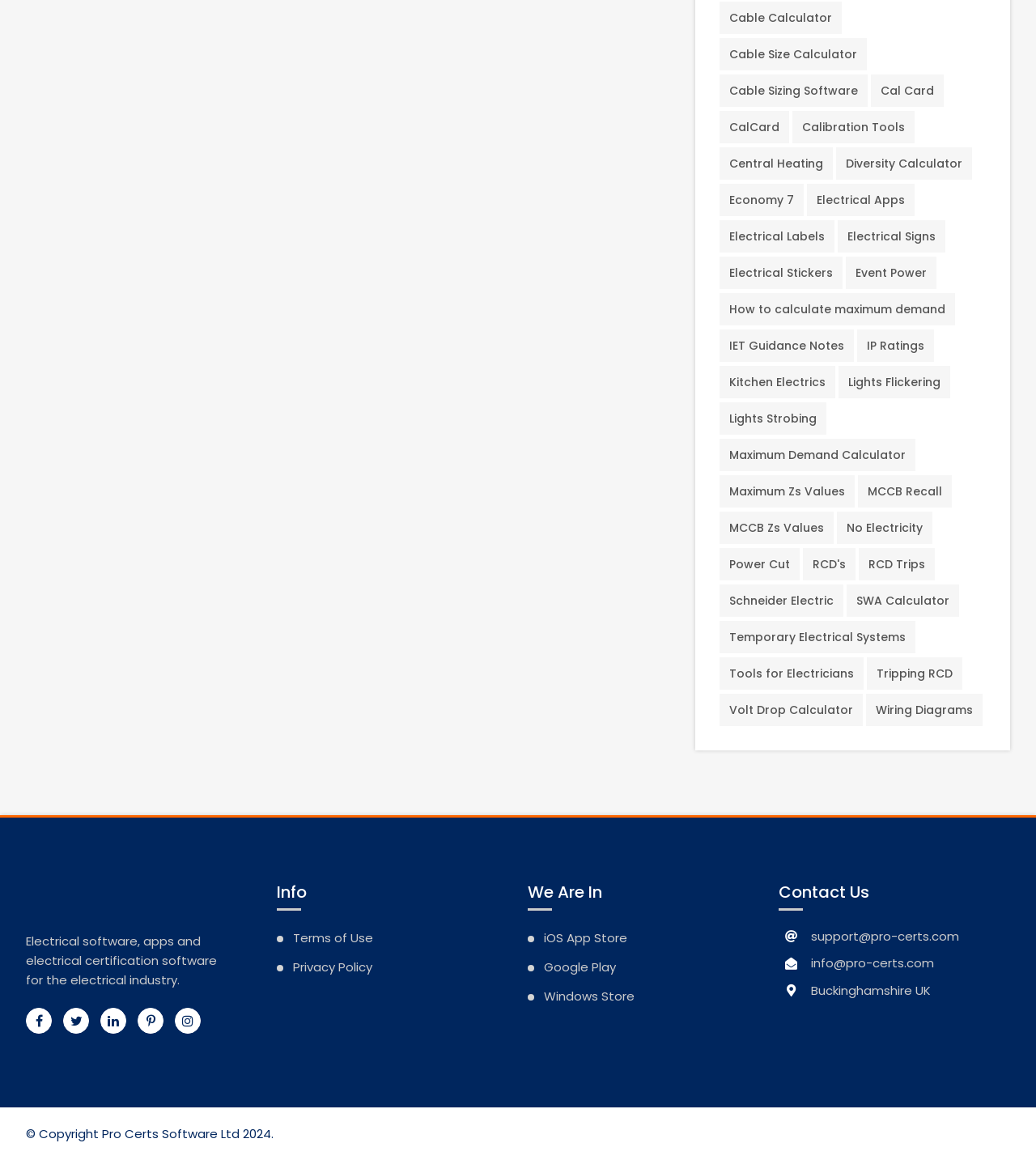Identify the bounding box coordinates for the UI element described as follows: RCD's. Use the format (top-left x, top-left y, bottom-right x, bottom-right y) and ensure all values are floating point numbers between 0 and 1.

[0.775, 0.472, 0.826, 0.5]